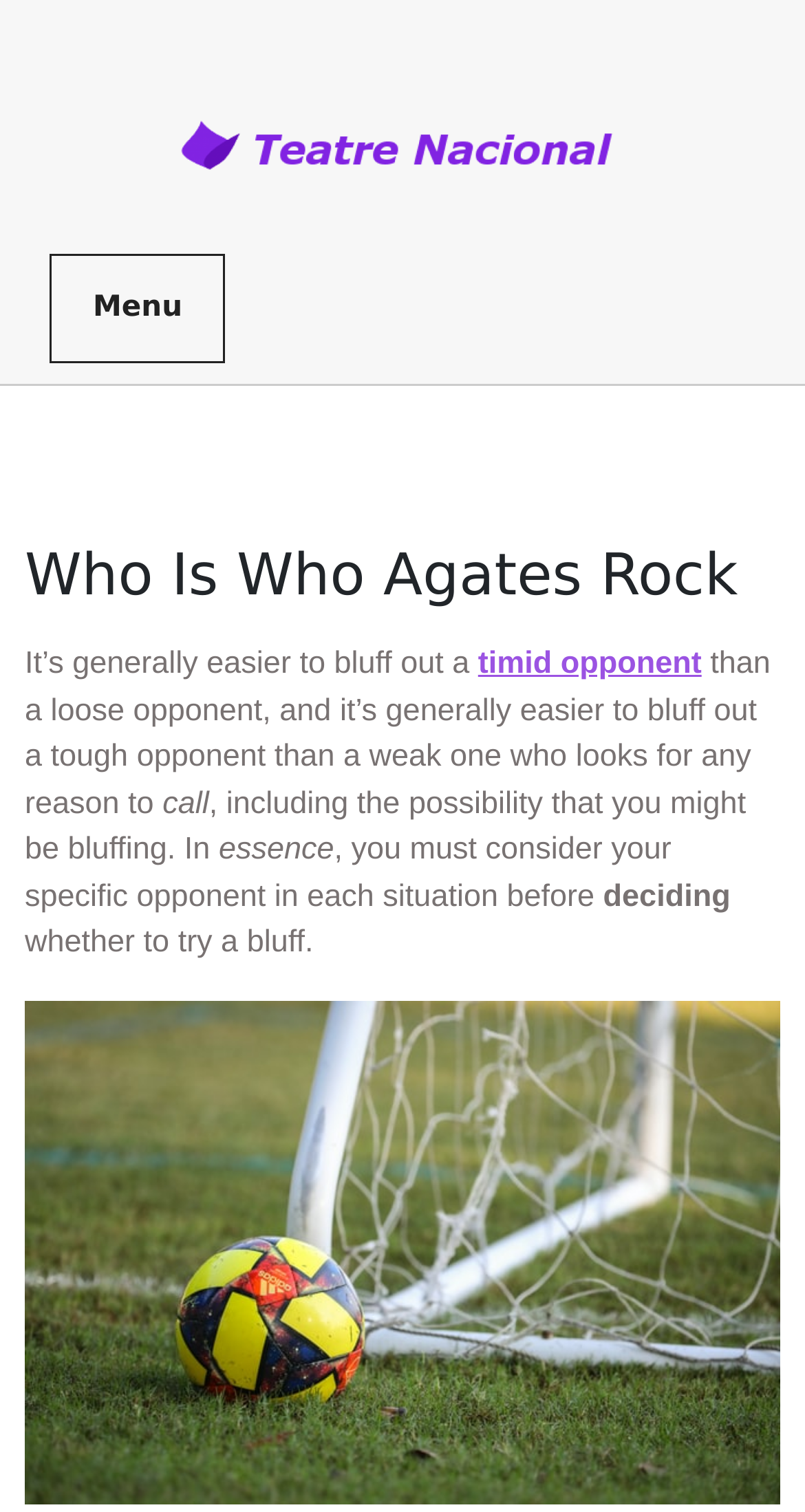Please provide a comprehensive response to the question below by analyzing the image: 
What might an opponent look for to call a bluff?

According to the text, a weak opponent might look for any reason to call a bluff, including the possibility that you might be bluffing, suggesting that they are more likely to call a bluff if they suspect that you are trying to deceive them.